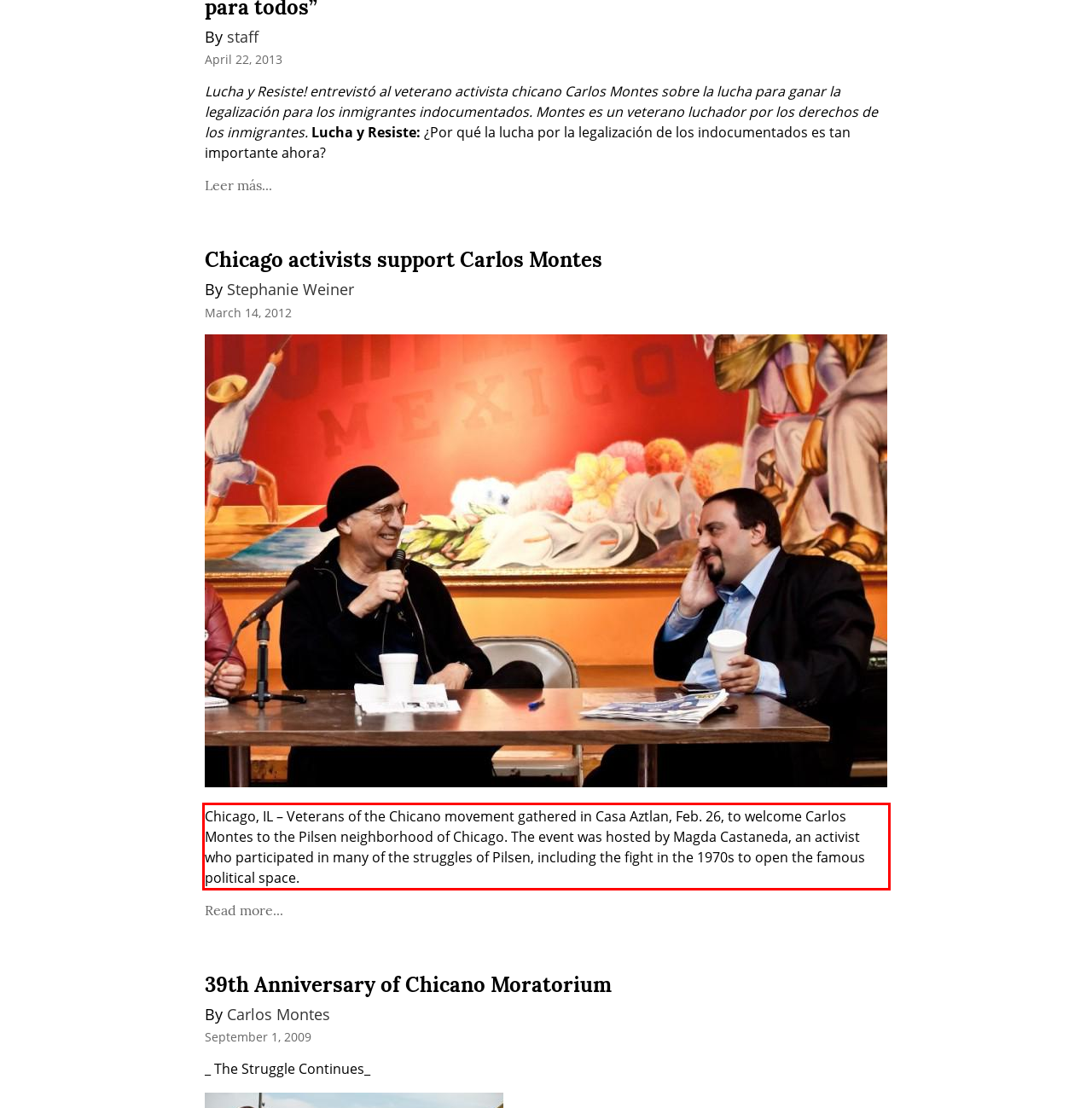You have a screenshot with a red rectangle around a UI element. Recognize and extract the text within this red bounding box using OCR.

Chicago, IL – Veterans of the Chicano movement gathered in Casa Aztlan, Feb. 26, to welcome Carlos Montes to the Pilsen neighborhood of Chicago. The event was hosted by Magda Castaneda, an activist who participated in many of the struggles of Pilsen, including the fight in the 1970s to open the famous political space.